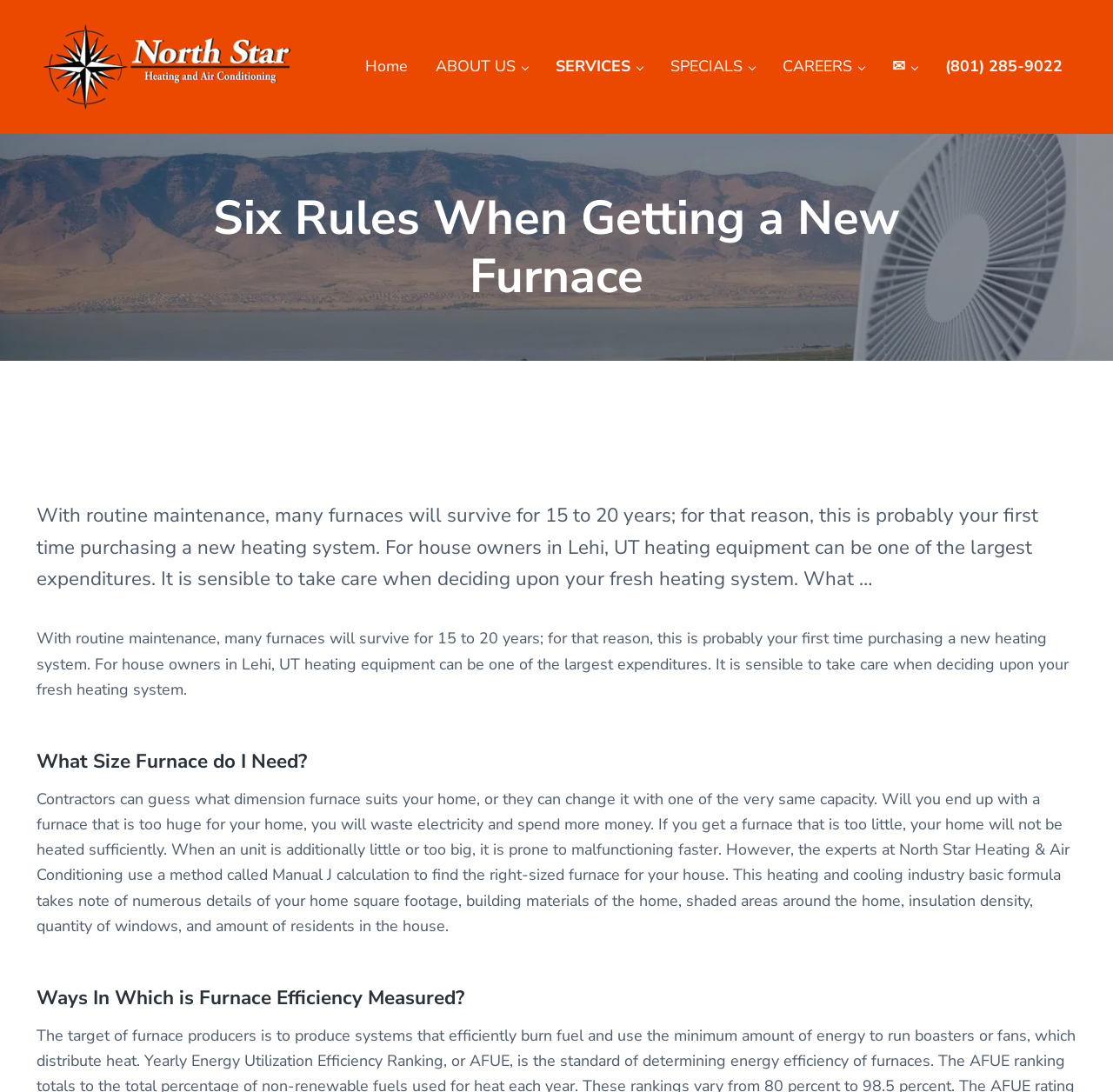What is the method used to find the right-sized furnace for a house?
Make sure to answer the question with a detailed and comprehensive explanation.

I found the answer by reading the paragraph under the heading 'What Size Furnace do I Need?', which explains that the experts at North Star Heating & Air Conditioning use a method called Manual J calculation to find the right-sized furnace for a house.